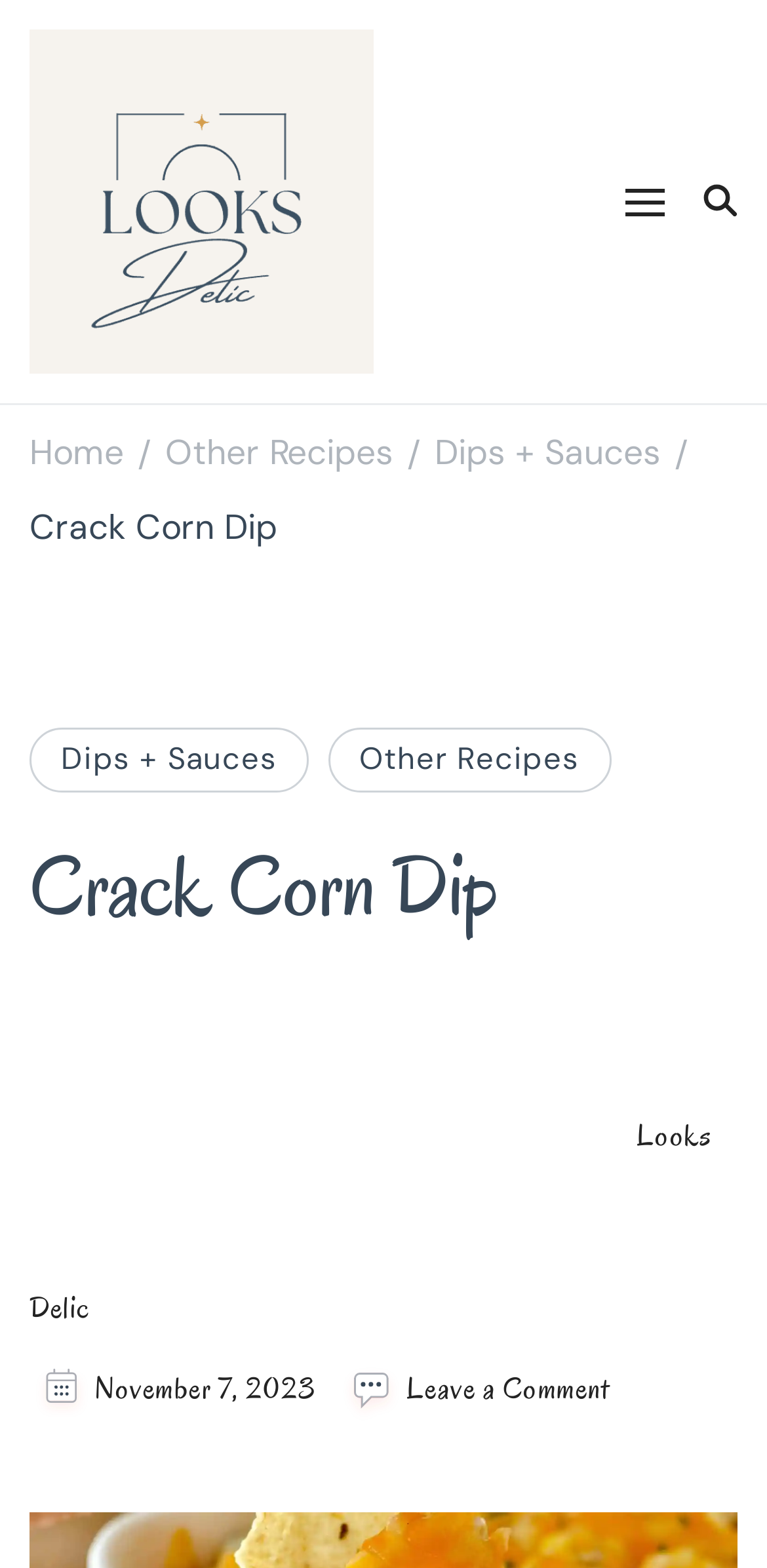Please locate the UI element described by "Other Recipes" and provide its bounding box coordinates.

[0.428, 0.465, 0.796, 0.505]